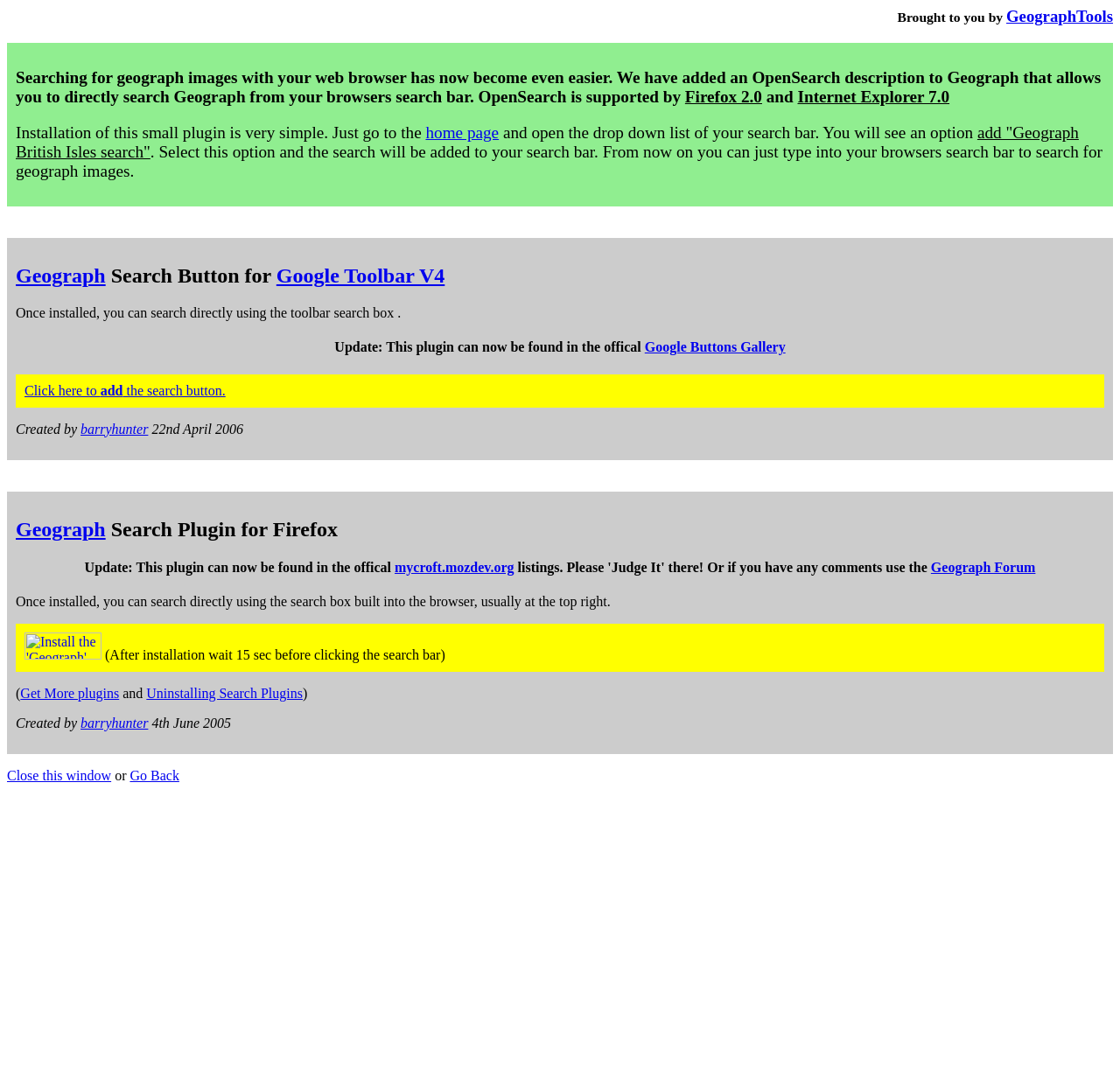Identify the bounding box coordinates of the clickable region to carry out the given instruction: "Install the Geograph search plugin".

[0.022, 0.606, 0.091, 0.62]